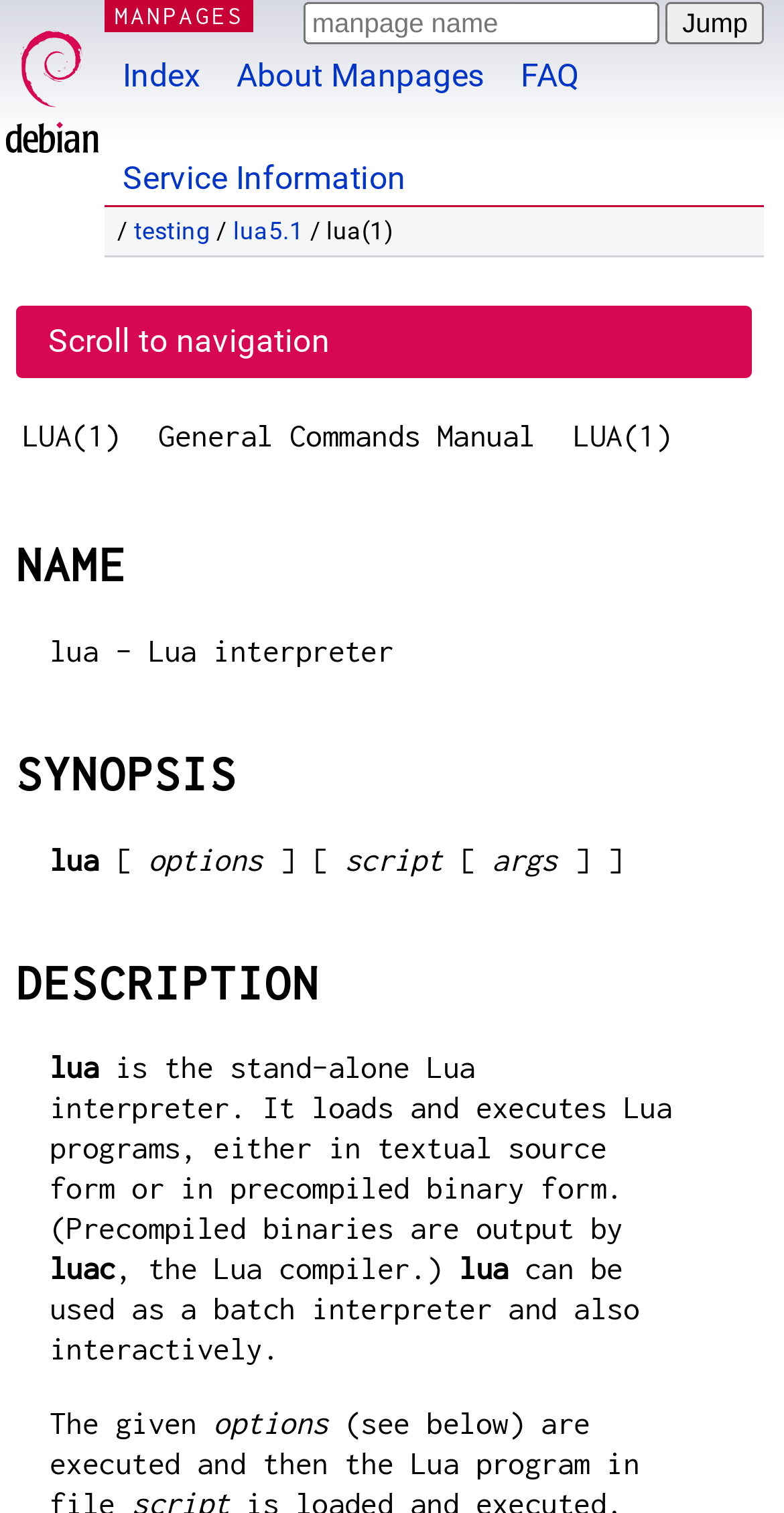What is the name of the Lua interpreter?
From the screenshot, supply a one-word or short-phrase answer.

lua